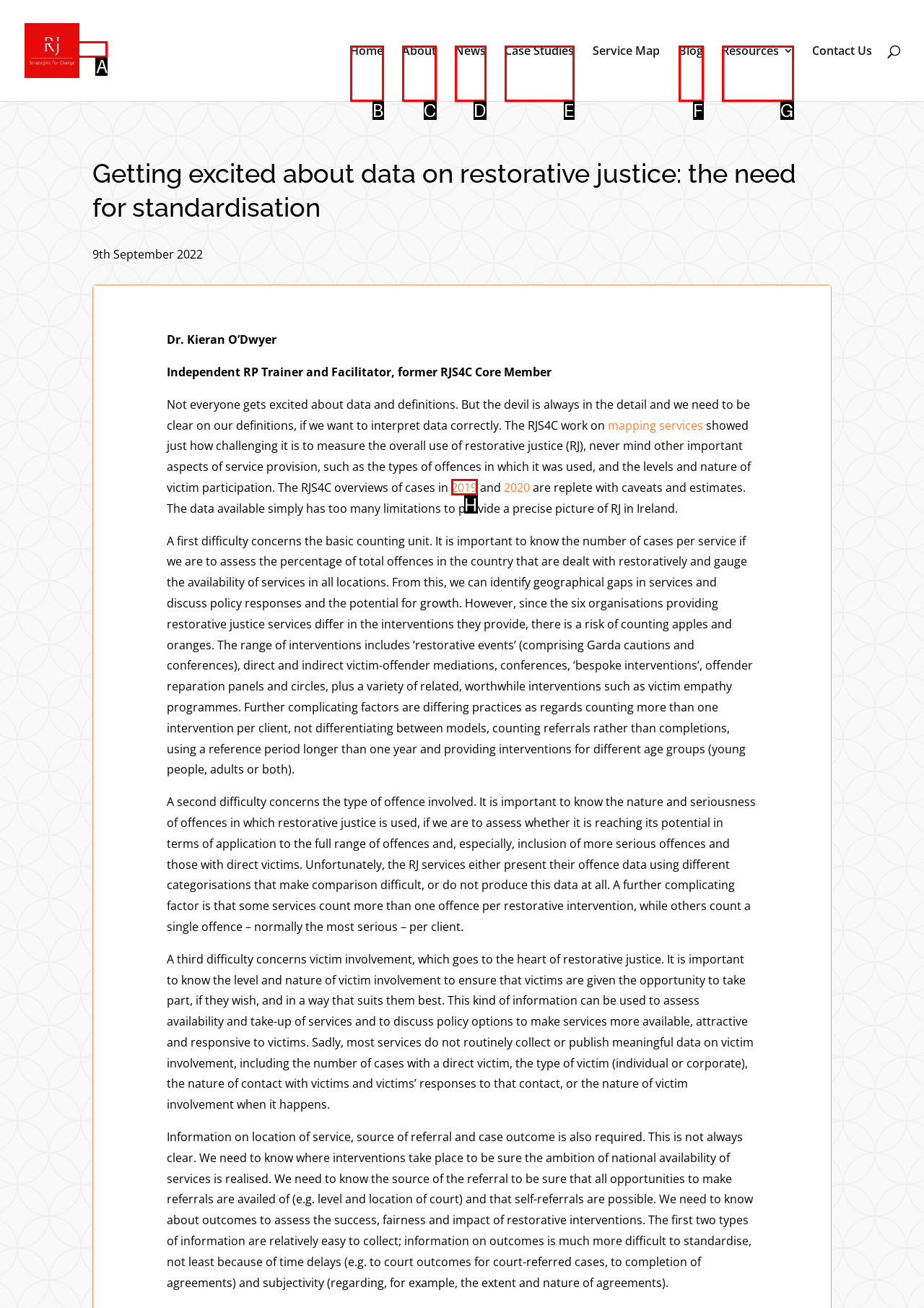Which HTML element matches the description: 2019?
Reply with the letter of the correct choice.

H